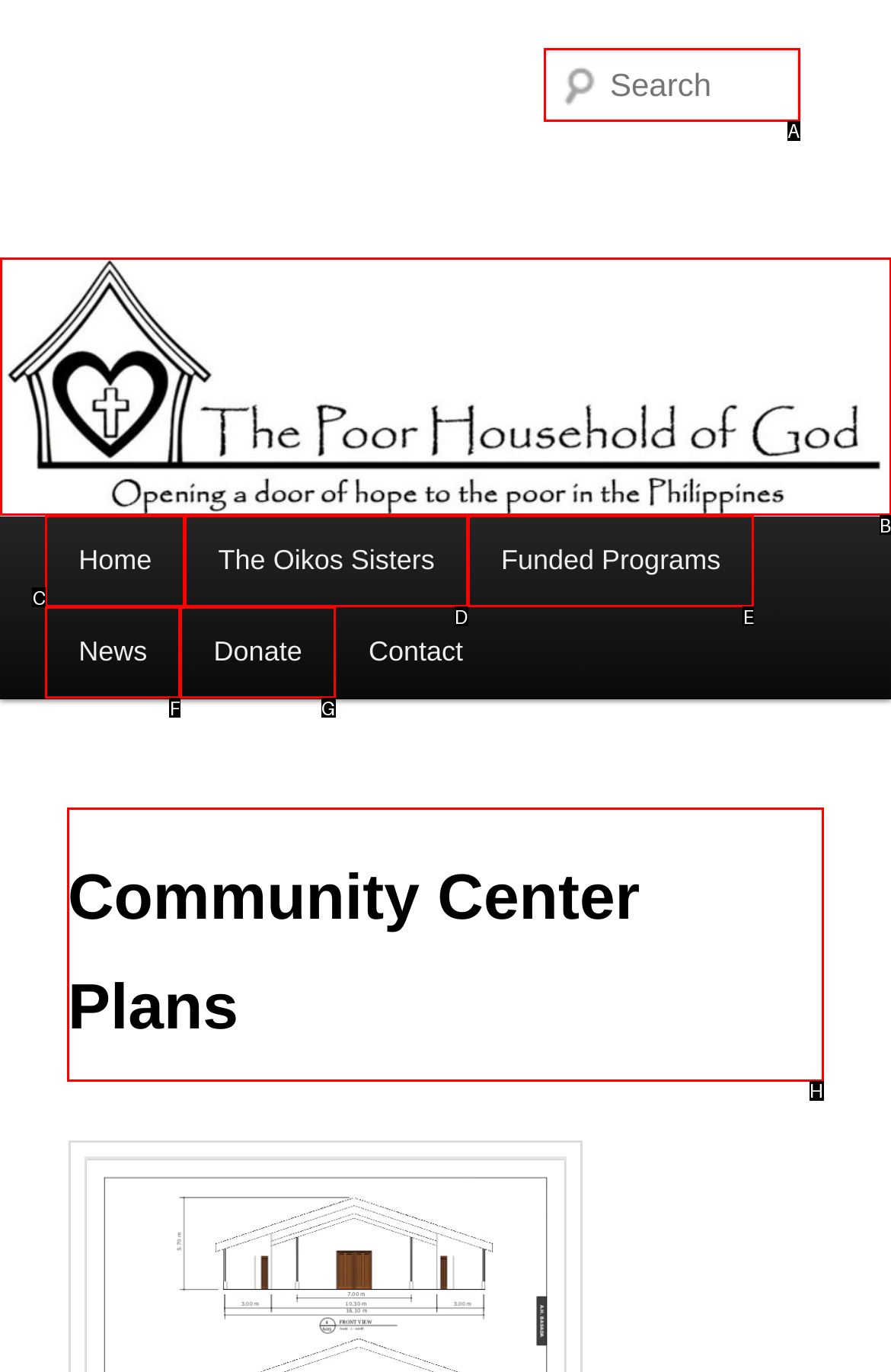Tell me which one HTML element I should click to complete the following task: Read about Community Center Plans
Answer with the option's letter from the given choices directly.

H